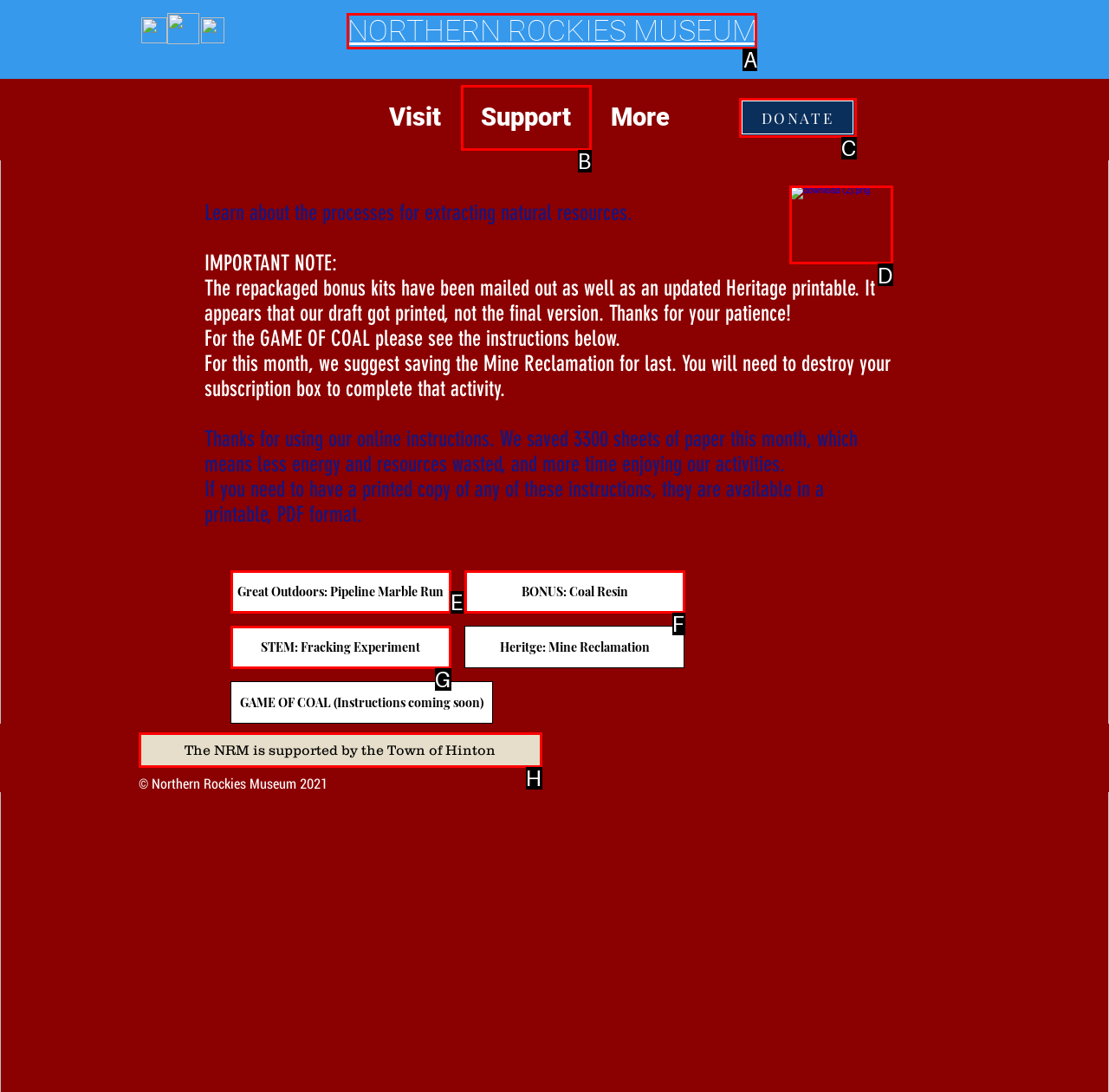Which option should be clicked to complete this task: Download the 'download (2).png' file
Reply with the letter of the correct choice from the given choices.

D